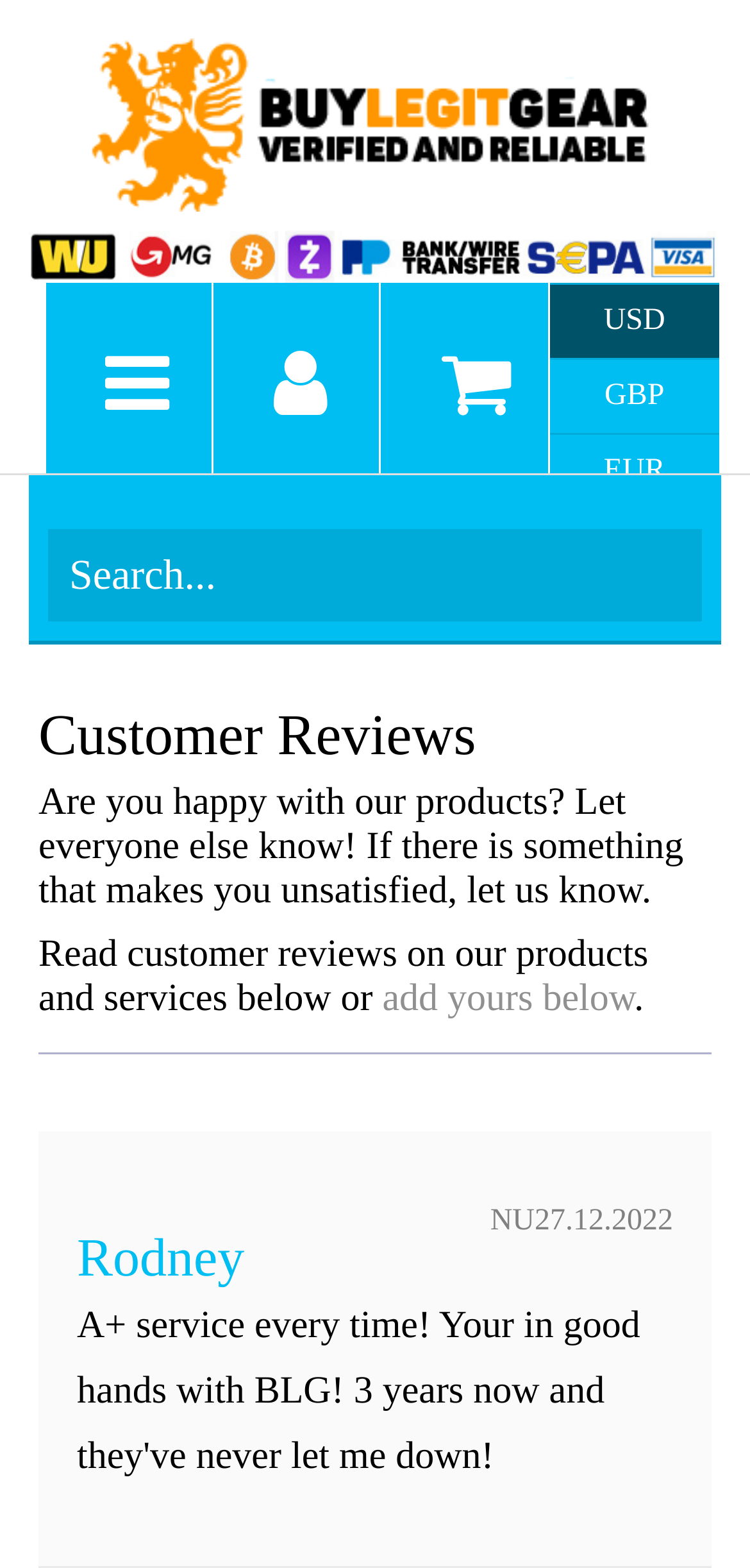How many customer reviews are displayed?
Answer the question with a detailed explanation, including all necessary information.

I can see one customer review displayed on the webpage, which is from a person named Rodney. There may be more reviews available, but only one is currently displayed.